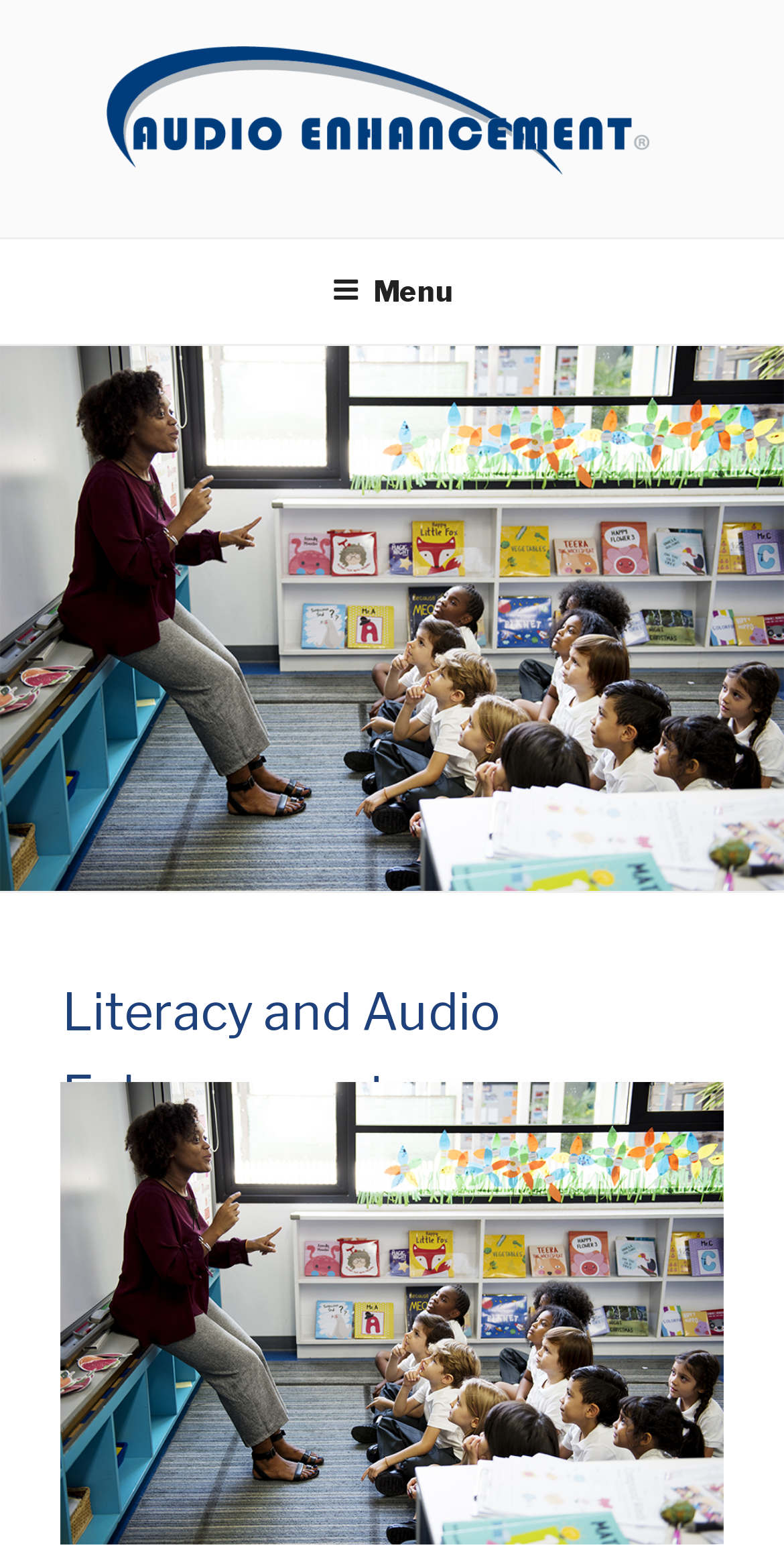Answer the following in one word or a short phrase: 
Is the image 'Audio Enhancement' a link?

Yes